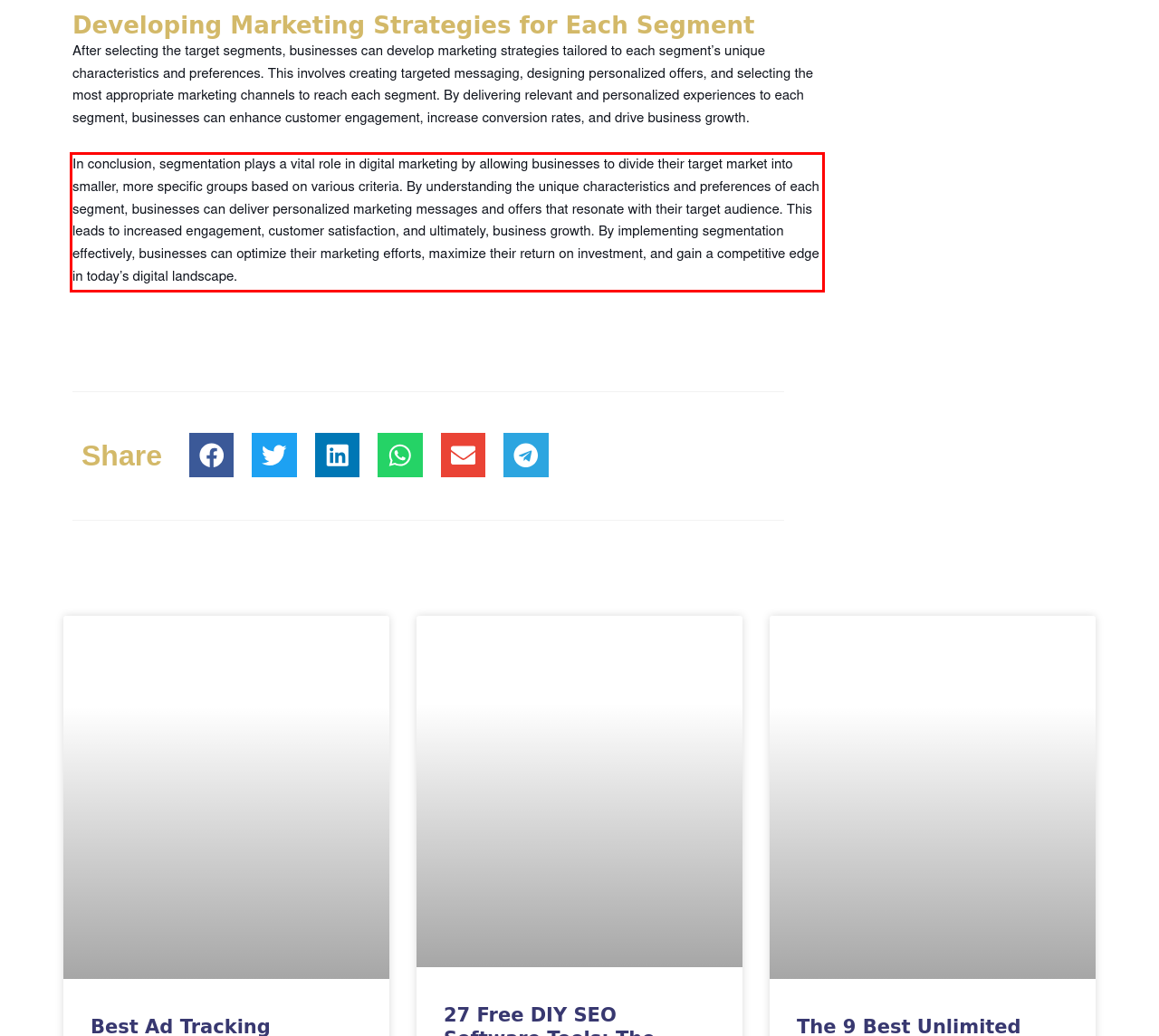Observe the screenshot of the webpage that includes a red rectangle bounding box. Conduct OCR on the content inside this red bounding box and generate the text.

In conclusion, segmentation plays a vital role in digital marketing by allowing businesses to divide their target market into smaller, more specific groups based on various criteria. By understanding the unique characteristics and preferences of each segment, businesses can deliver personalized marketing messages and offers that resonate with their target audience. This leads to increased engagement, customer satisfaction, and ultimately, business growth. By implementing segmentation effectively, businesses can optimize their marketing efforts, maximize their return on investment, and gain a competitive edge in today’s digital landscape.